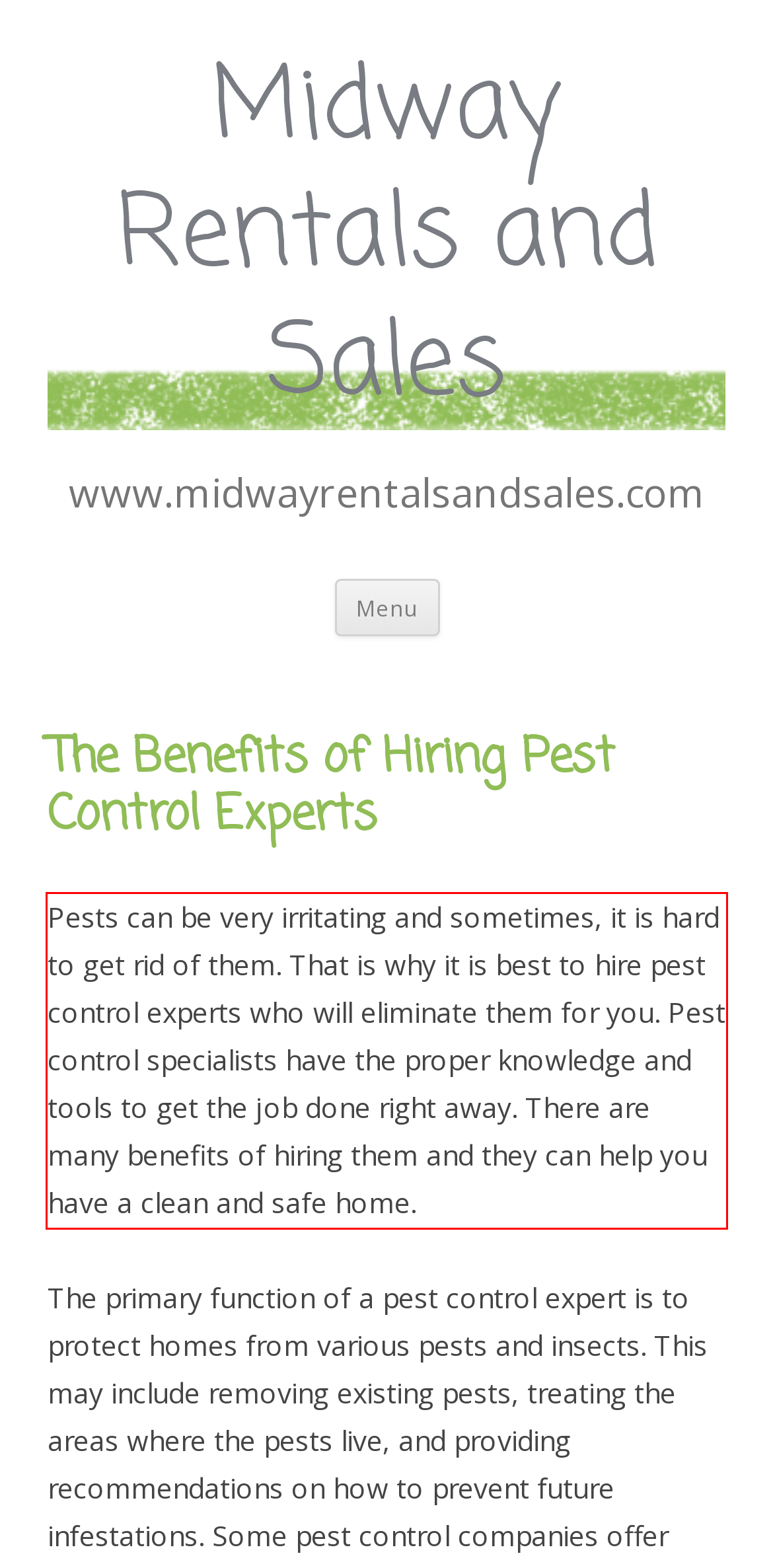View the screenshot of the webpage and identify the UI element surrounded by a red bounding box. Extract the text contained within this red bounding box.

Pests can be very irritating and sometimes, it is hard to get rid of them. That is why it is best to hire pest control experts who will eliminate them for you. Pest control specialists have the proper knowledge and tools to get the job done right away. There are many benefits of hiring them and they can help you have a clean and safe home.